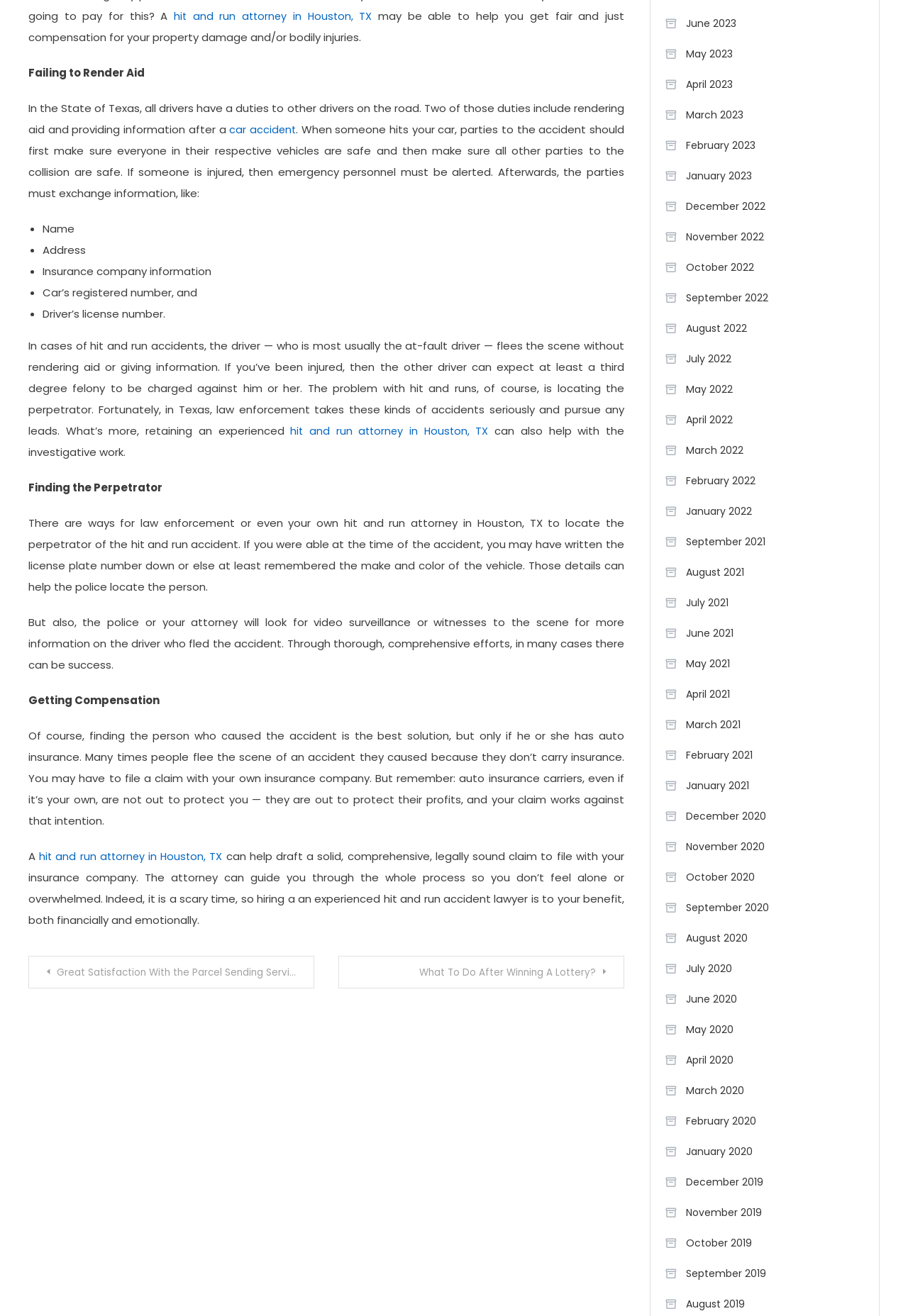How can the perpetrator of a hit and run accident be located?
Give a detailed explanation using the information visible in the image.

Based on the webpage, the perpetrator of a hit and run accident can be located through video surveillance or witnesses to the scene, and the police or an attorney can also look for leads such as the license plate number or the make and color of the vehicle.